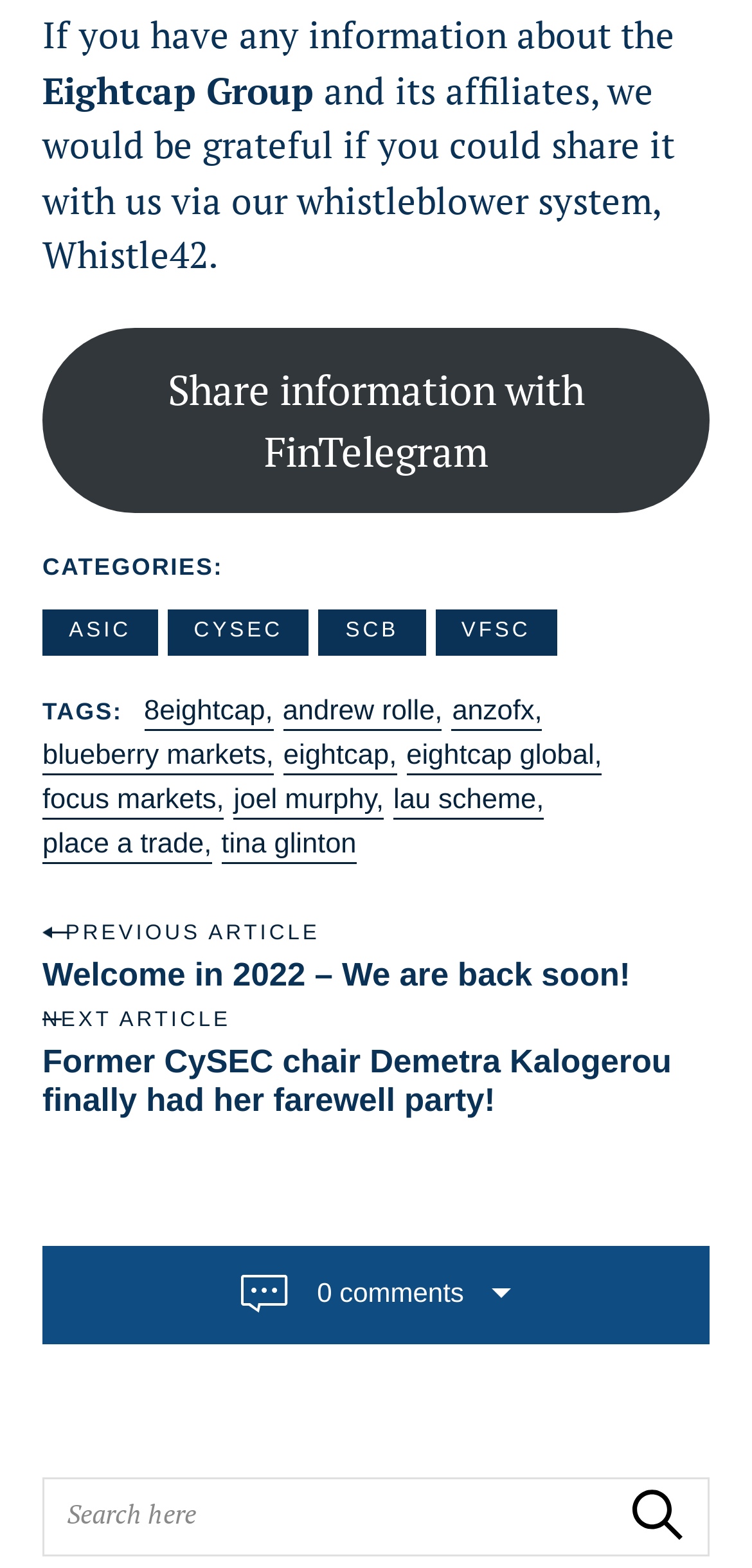Select the bounding box coordinates of the element I need to click to carry out the following instruction: "Share information with FinTelegram".

[0.056, 0.209, 0.944, 0.327]